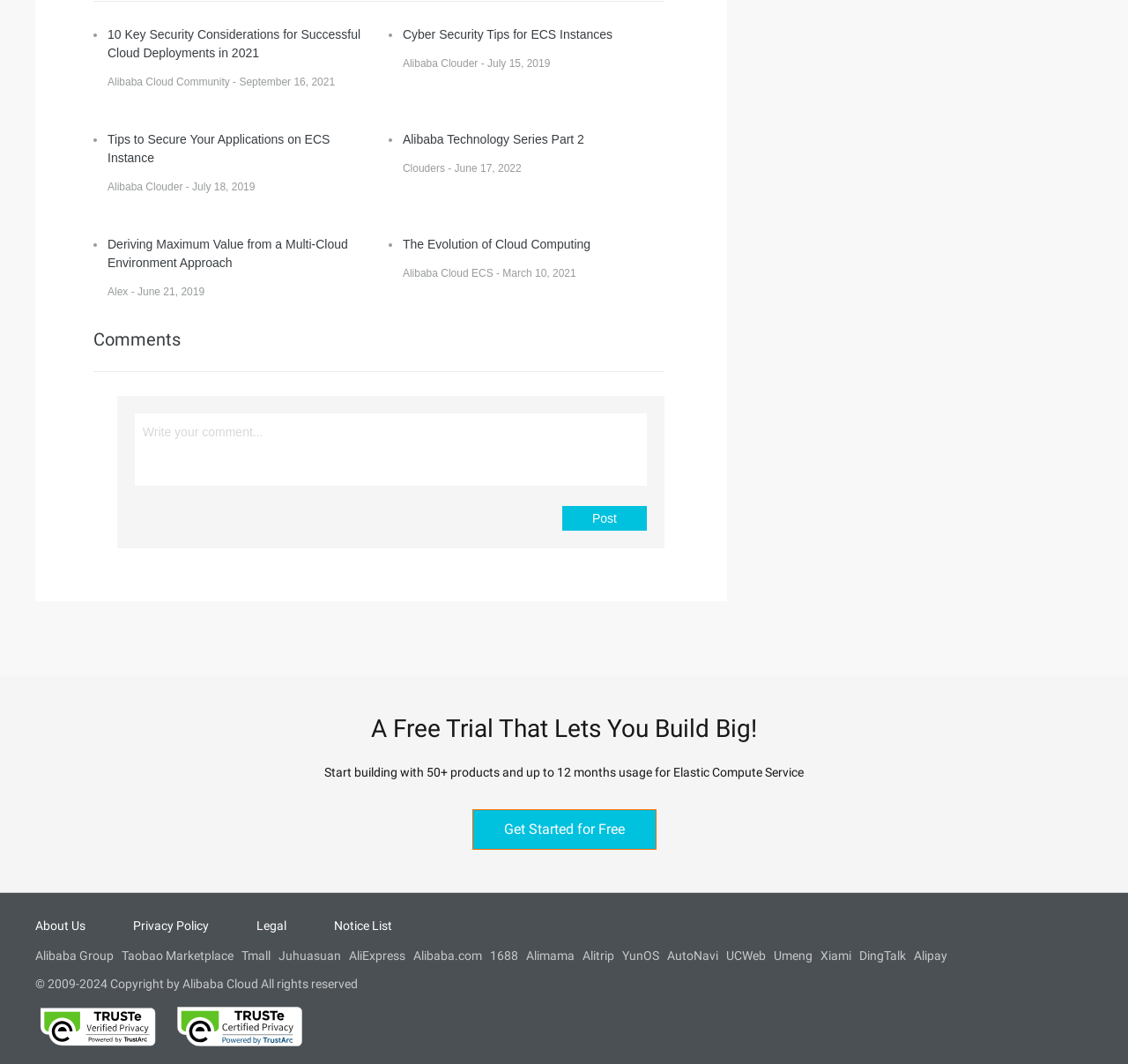Look at the image and write a detailed answer to the question: 
What is the topic of the first link?

The first link is '10 Key Security Considerations for Successful Cloud Deployments in 2021', which indicates that the topic of the link is cloud deployments.